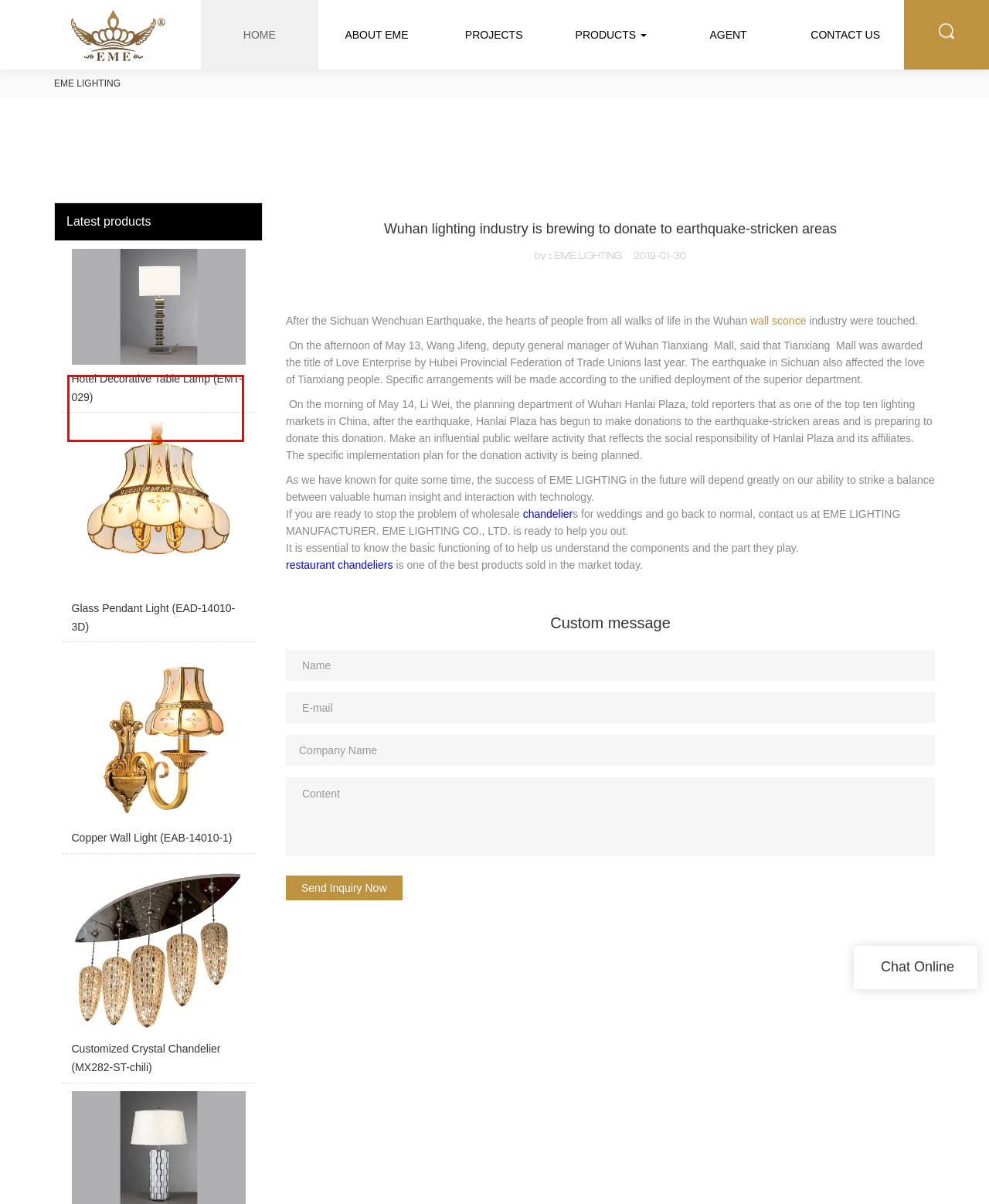You have a screenshot of a webpage with a red bounding box. Use OCR to generate the text contained within this red rectangle.

EME Lighting (Zhongshan) Co., Ltd is a professional lighting company established in 2004 with a registered capital of 30 million and more than 300 employees.